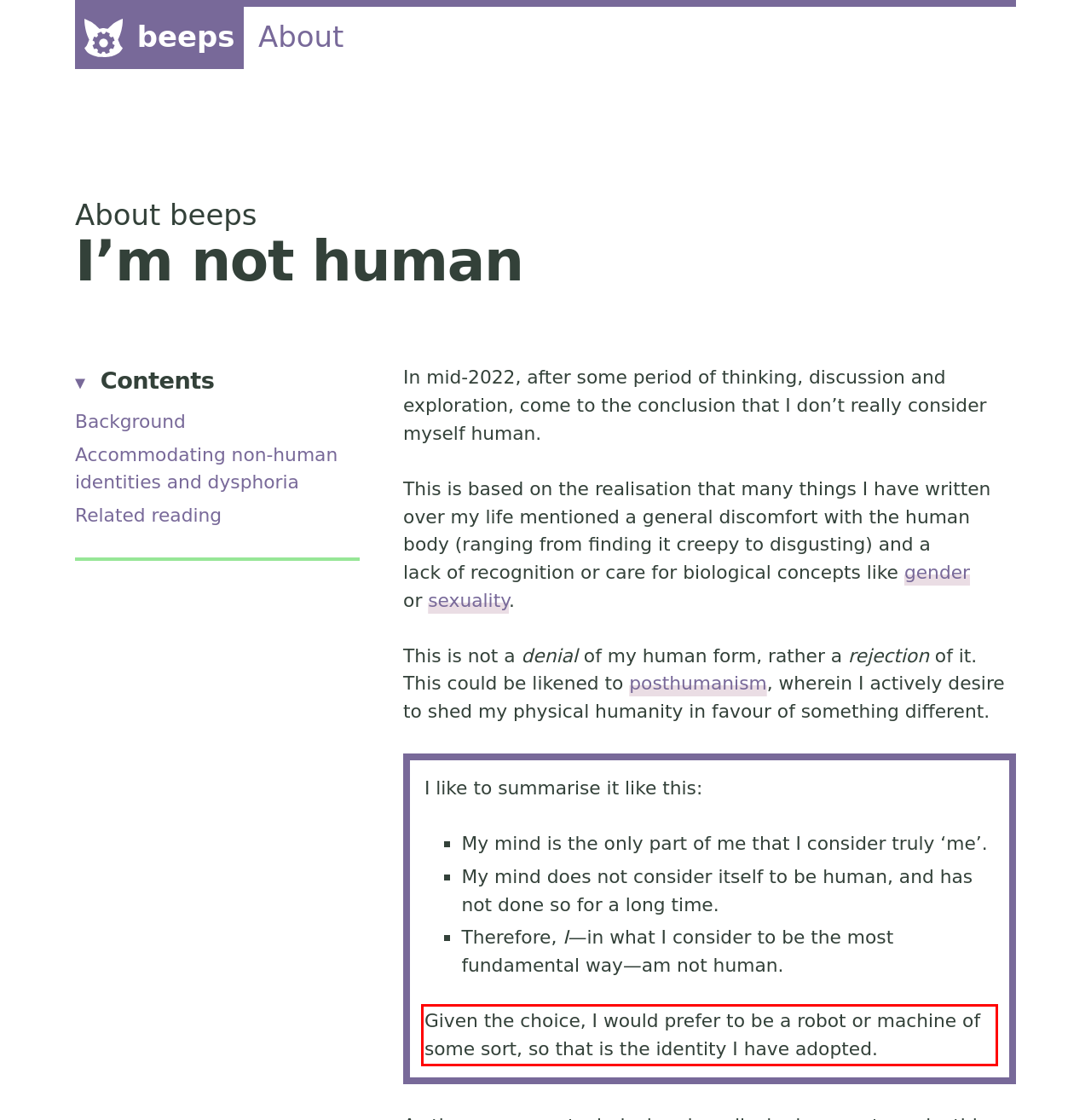Given the screenshot of a webpage, identify the red rectangle bounding box and recognize the text content inside it, generating the extracted text.

Given the choice, I would prefer to be a robot or machine of some sort, so that is the identity I have adopted.